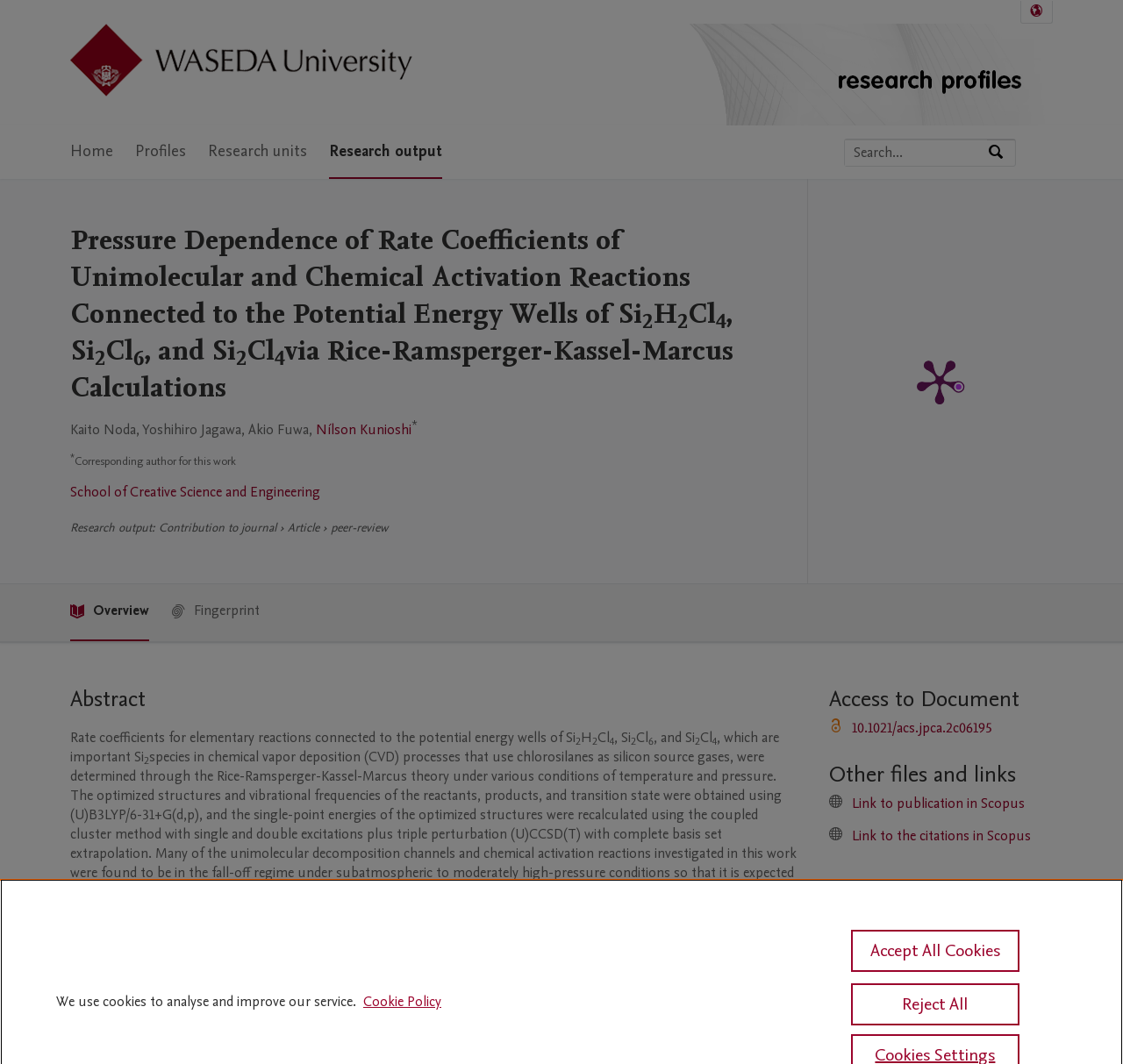Using the details from the image, please elaborate on the following question: What is the type of the 'Search' button?

I found the answer by looking at the element with the text 'Search' which is a button element.